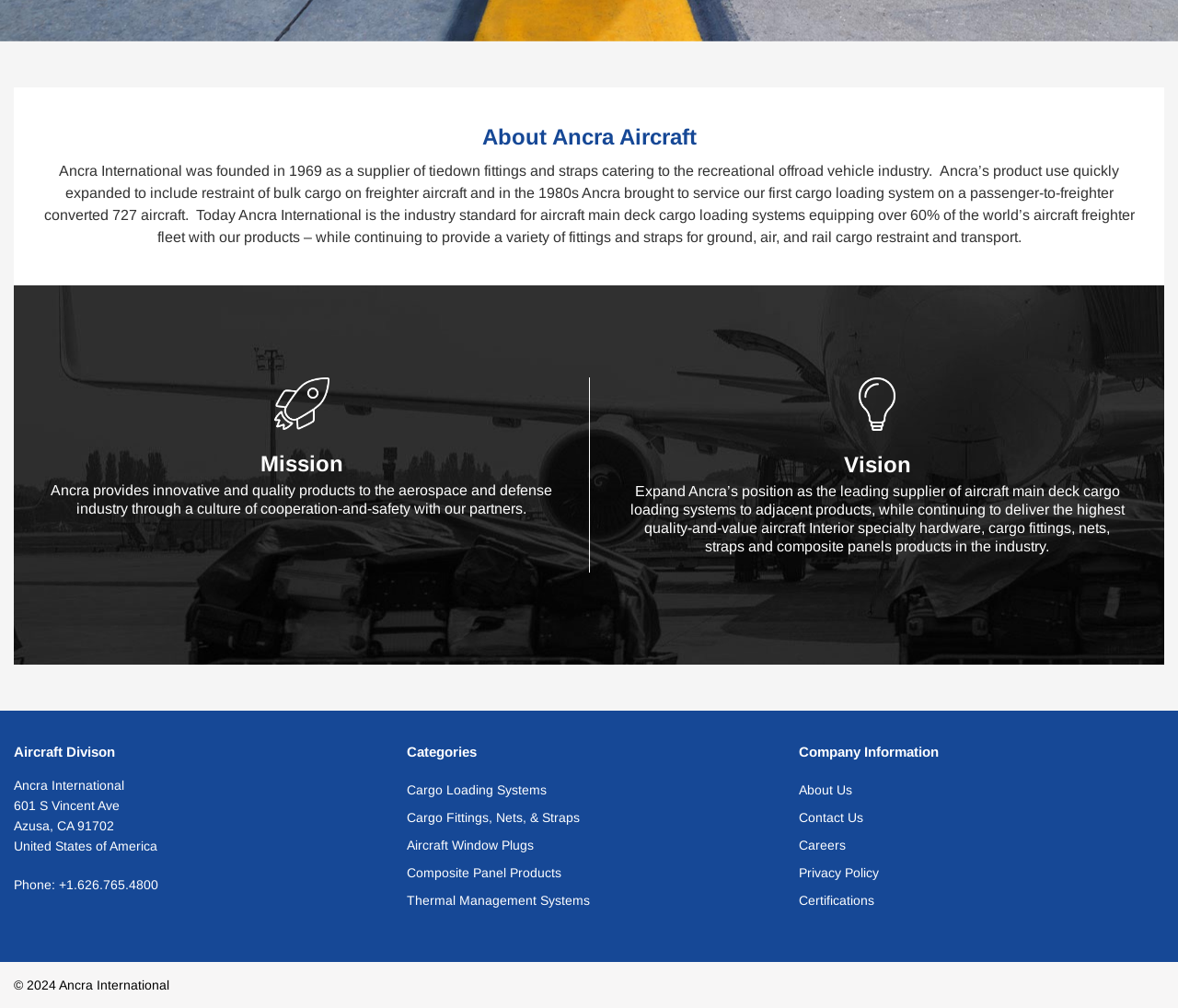Predict the bounding box of the UI element that fits this description: "Certifications".

[0.678, 0.884, 0.742, 0.903]